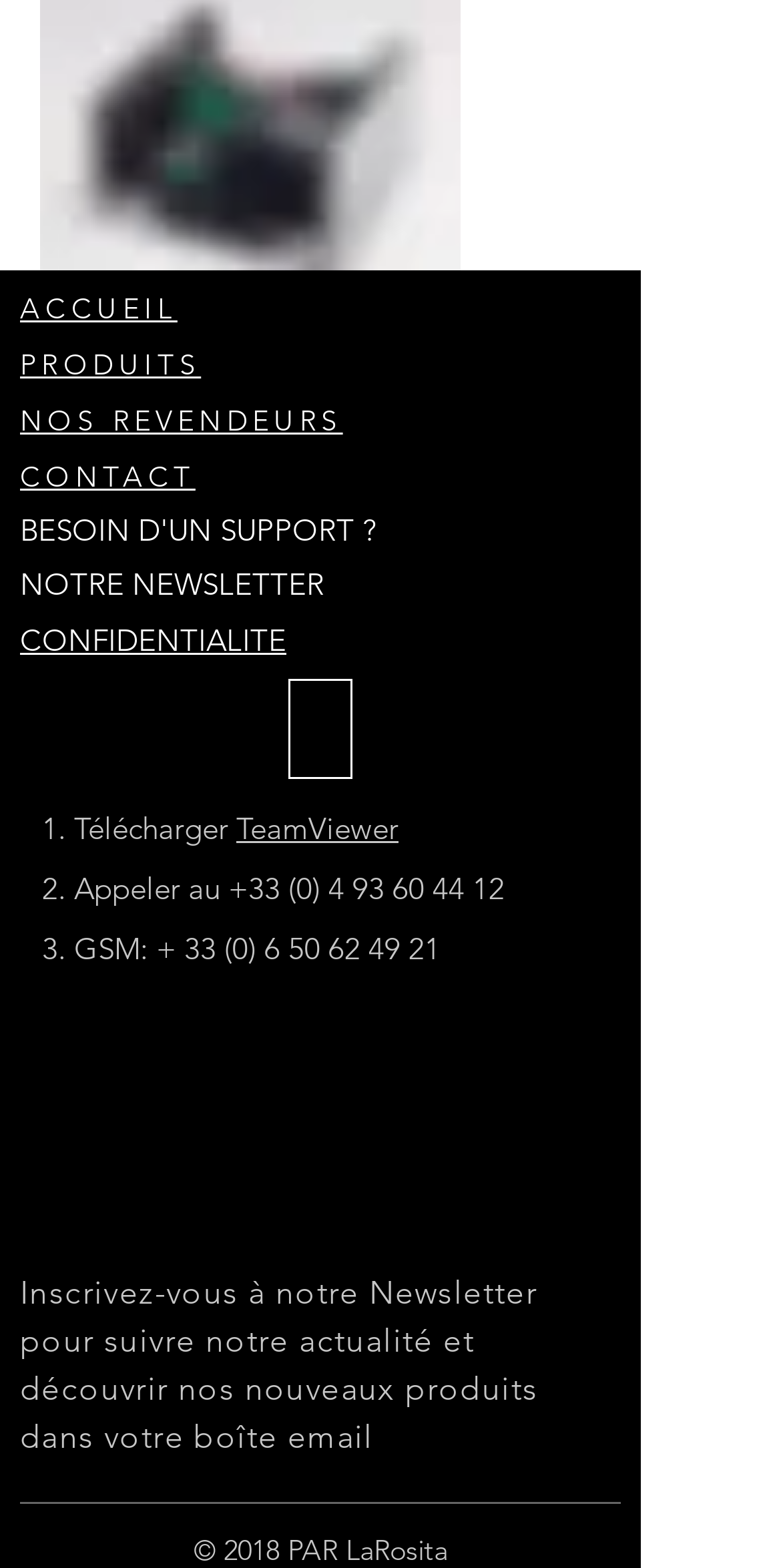What is the phone number to call?
Please give a detailed and elaborate answer to the question.

The phone number to call is '+33 (0) 4 93 60 44 12' which is a link element located in the middle of the webpage with a bounding box of [0.292, 0.554, 0.646, 0.579].